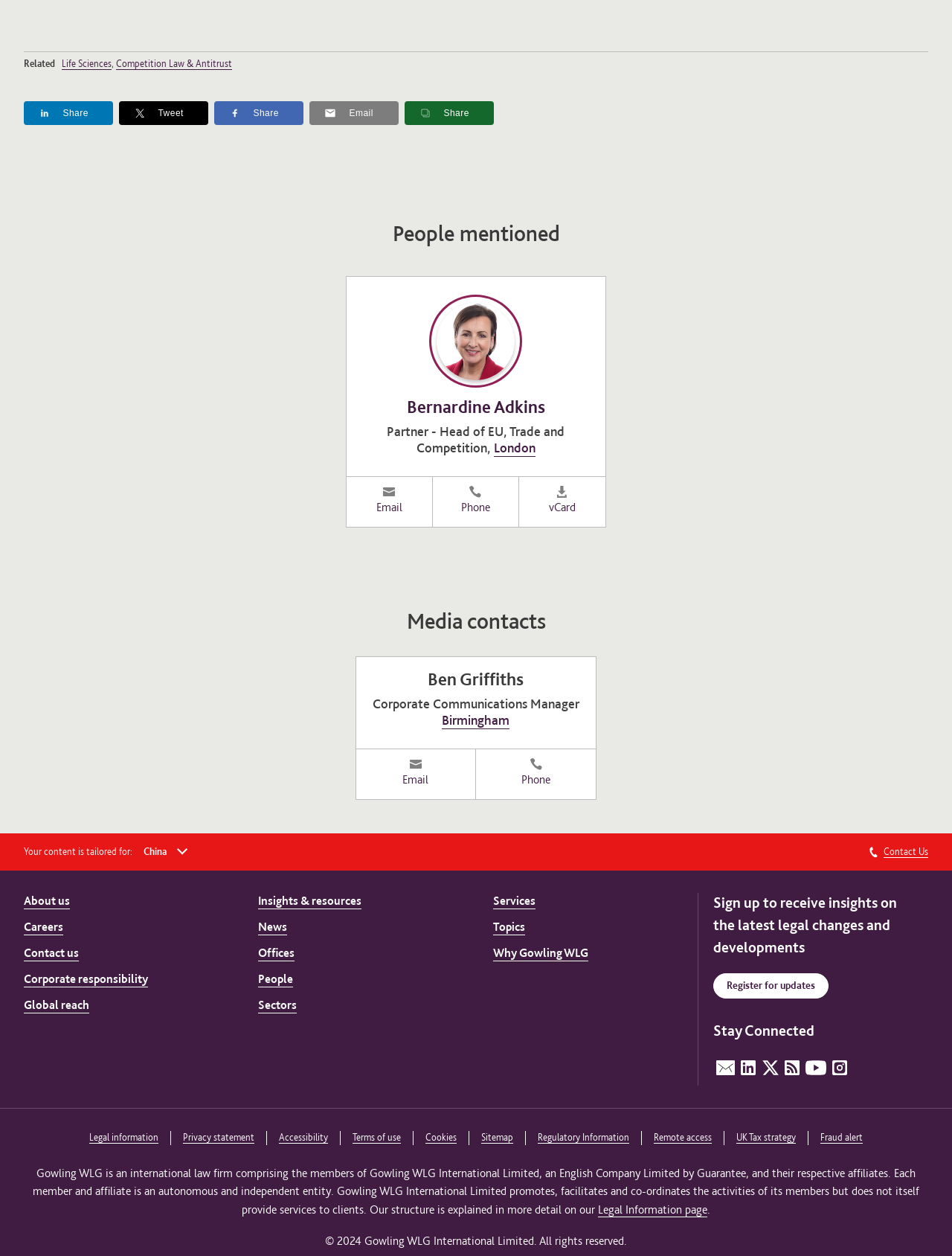What is the purpose of the 'Expand or collapse Email tooltip' link?
Carefully examine the image and provide a detailed answer to the question.

The 'Expand or collapse Email tooltip' link is provided next to the email address, and its purpose is to allow users to view the email address when clicked.